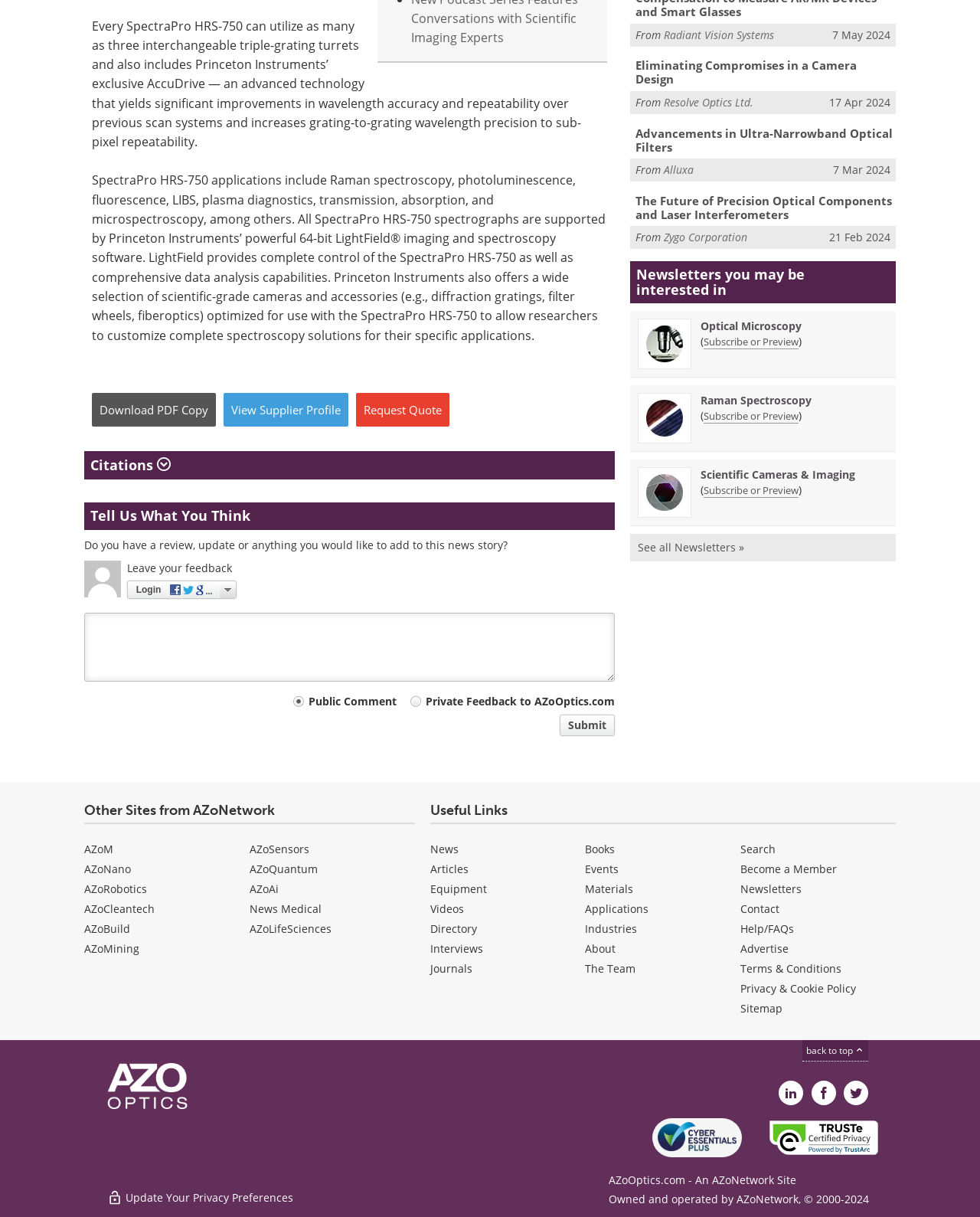Please find the bounding box coordinates in the format (top-left x, top-left y, bottom-right x, bottom-right y) for the given element description. Ensure the coordinates are floating point numbers between 0 and 1. Description: See all Newsletters »

[0.643, 0.439, 0.914, 0.462]